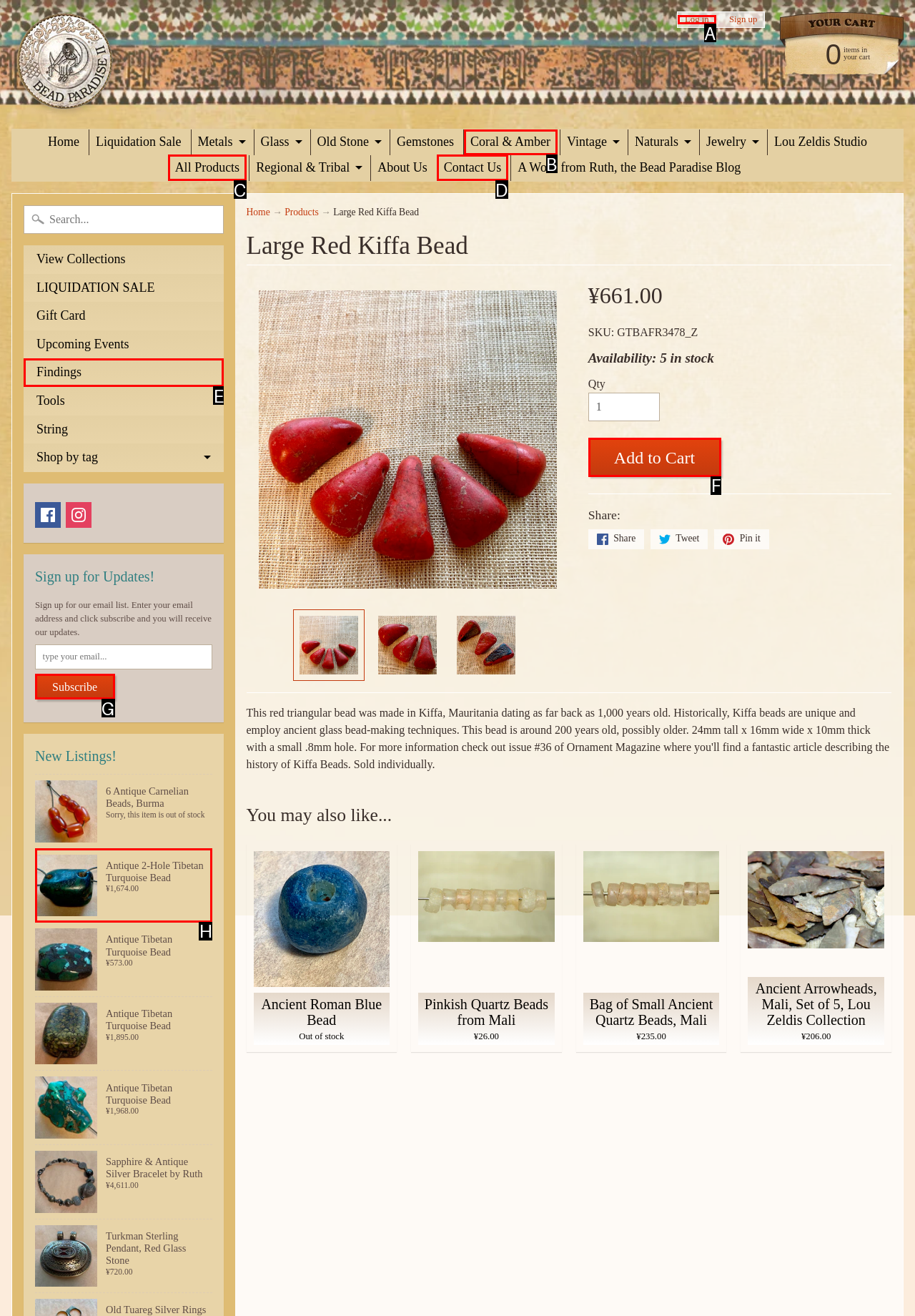Tell me which one HTML element I should click to complete the following instruction: Add to cart
Answer with the option's letter from the given choices directly.

F